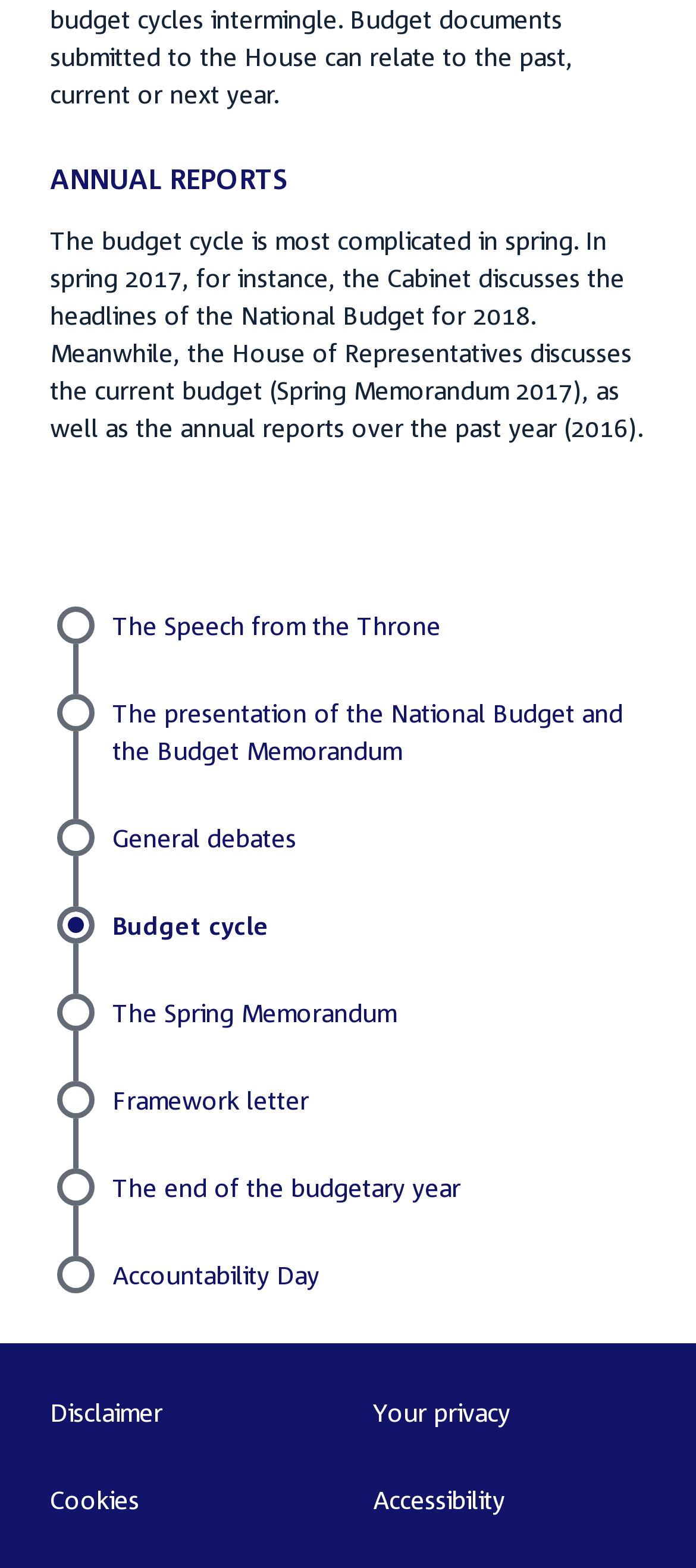Please answer the following question as detailed as possible based on the image: 
What is the second link in the sub menu?

The sub menu contains 8 links, and the second link is 'The presentation of the National Budget and the Budget Memorandum', which has a bounding box of [0.162, 0.445, 0.895, 0.488].